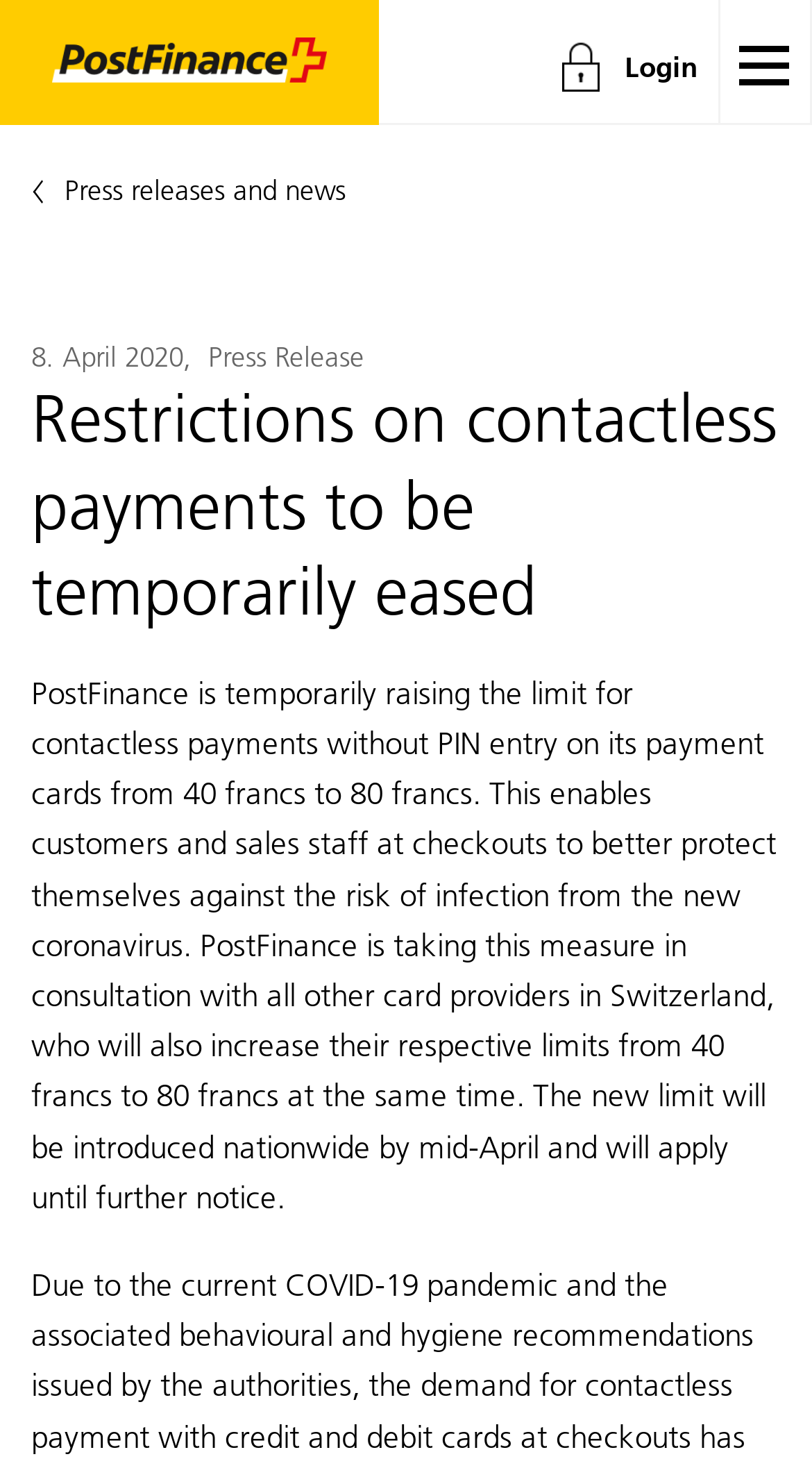Generate a comprehensive description of the webpage content.

The webpage is about a news article from PostFinance, a financial institution. At the top left corner, there is a logo of PostFinance, which is an image. Next to it, on the top right corner, there are two links: "Login" and a button with a dropdown menu. 

Below the top section, there is a heading that says "You are here:". Underneath, there is a link to "Press releases and news" followed by a date "8. April 2020" and a label "Press Release". 

The main content of the webpage is a news article with a heading "Restrictions on contactless payments to be temporarily eased". The article explains that PostFinance is increasing the limit for contactless payments without PIN entry on its payment cards from 40 francs to 80 francs to reduce the risk of infection from the new coronavirus. This measure is taken in consultation with other card providers in Switzerland, who will also increase their limits. The new limit will be introduced nationwide by mid-April and will apply until further notice.